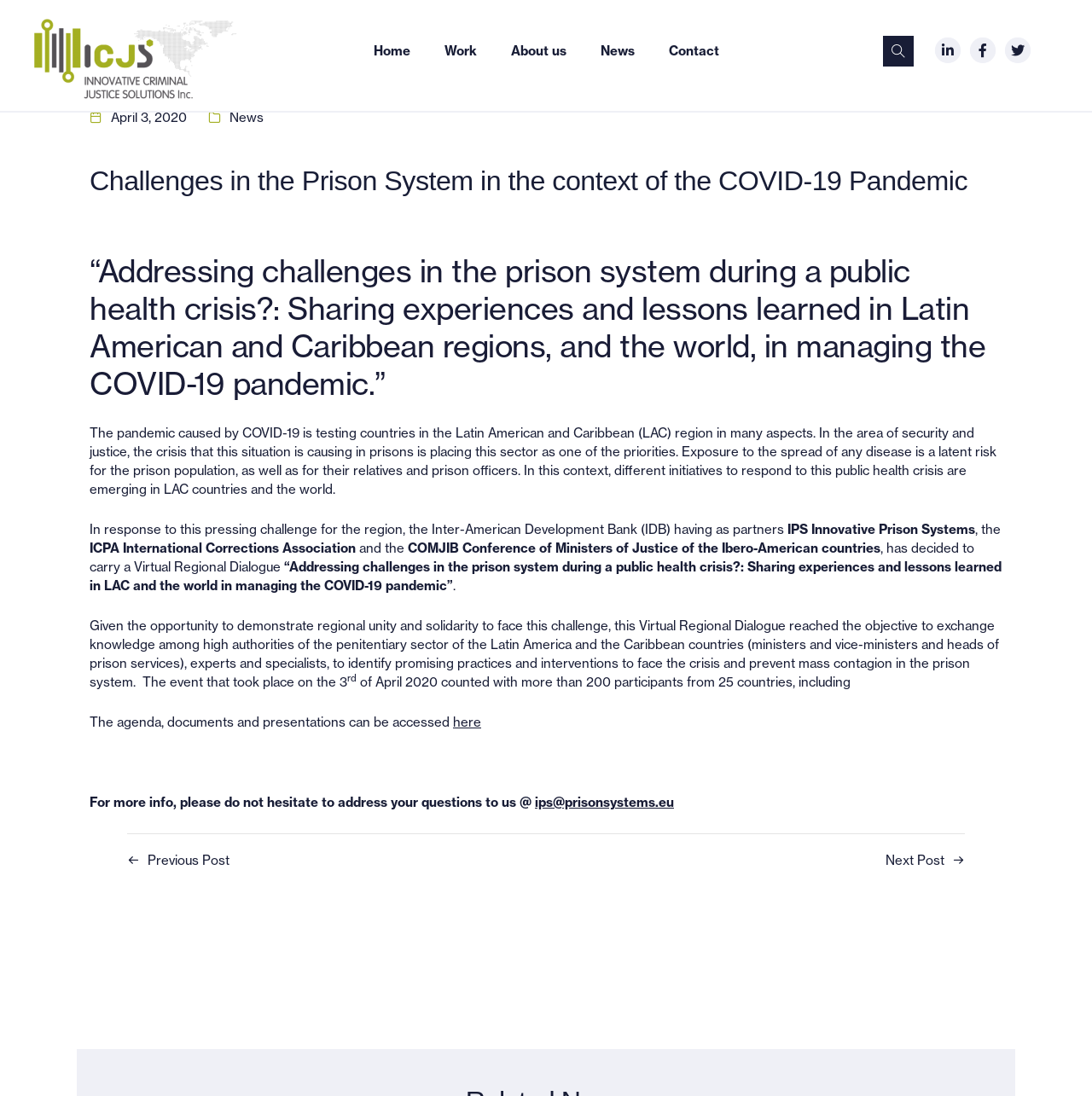What is the date mentioned in the webpage?
Using the information presented in the image, please offer a detailed response to the question.

I found the date 'April 3, 2020' mentioned in the webpage, specifically in the StaticText element with the text 'April 3, 2020'.